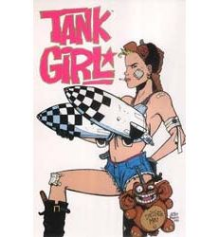Reply to the question with a single word or phrase:
In what year did Tank Girl first appear?

1988